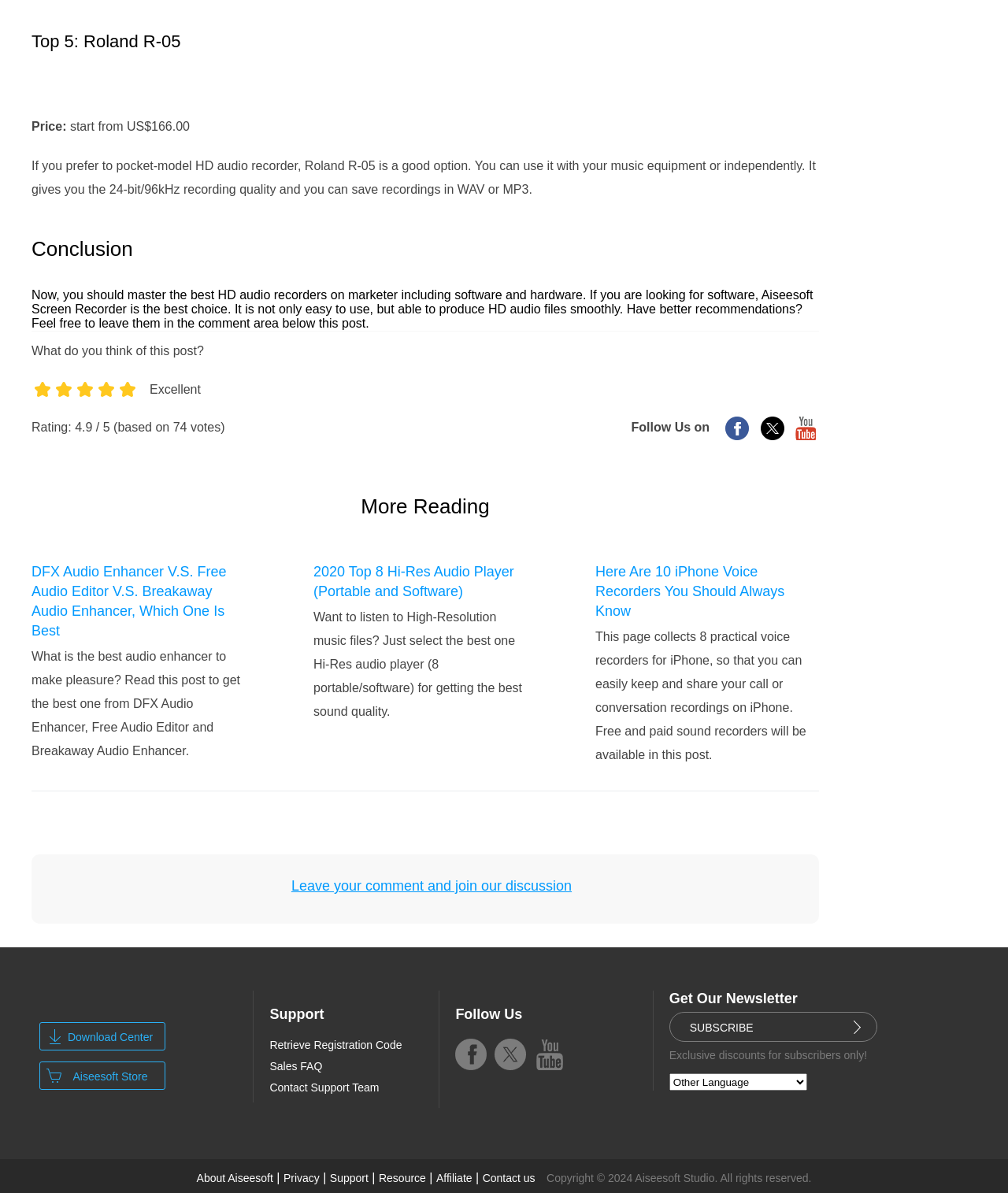Respond with a single word or phrase for the following question: 
What is the topic of the post below the 'More Reading' section?

Audio Enhancer